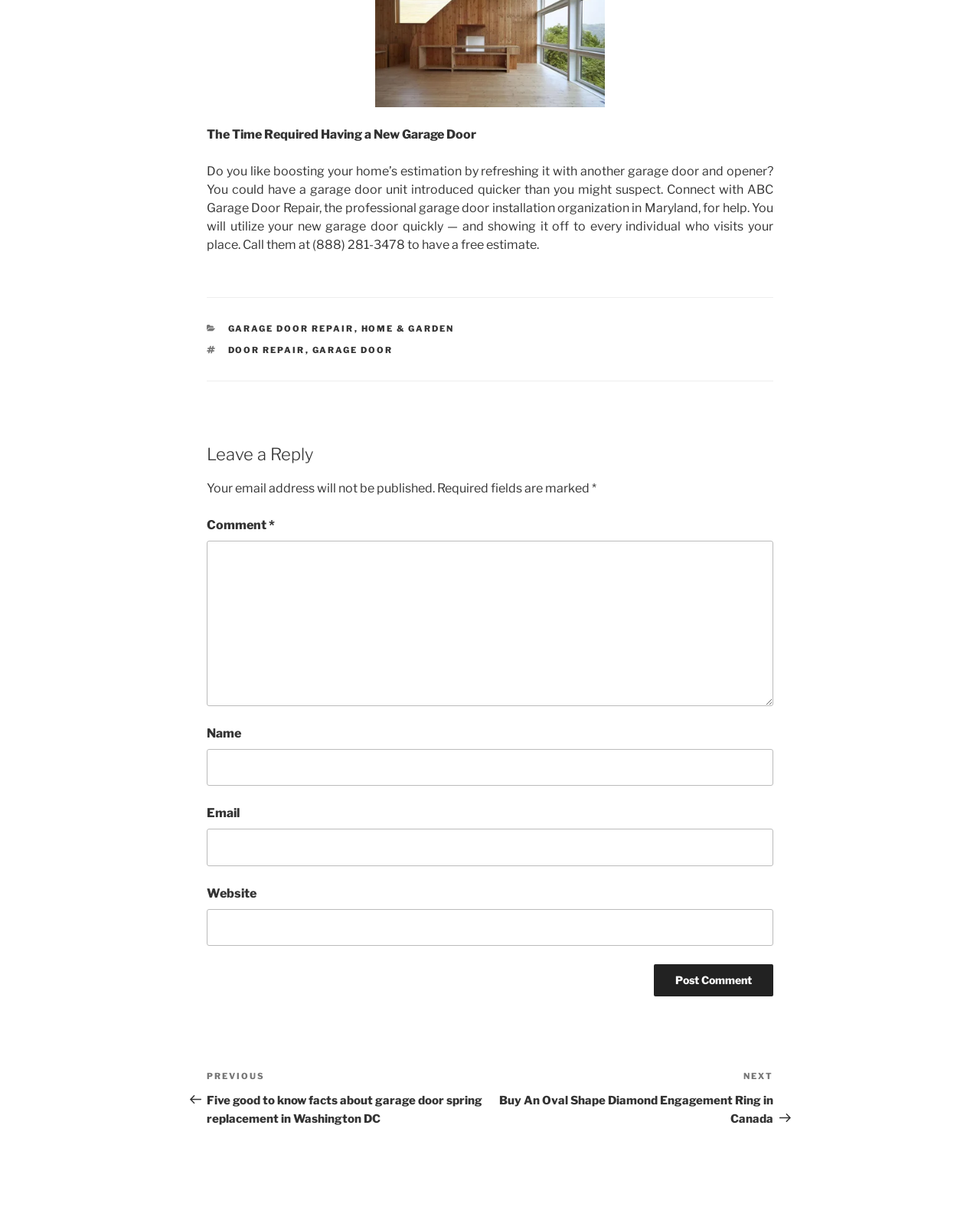What is the phone number to get a free estimate?
Using the information from the image, give a concise answer in one word or a short phrase.

(888) 281-3478